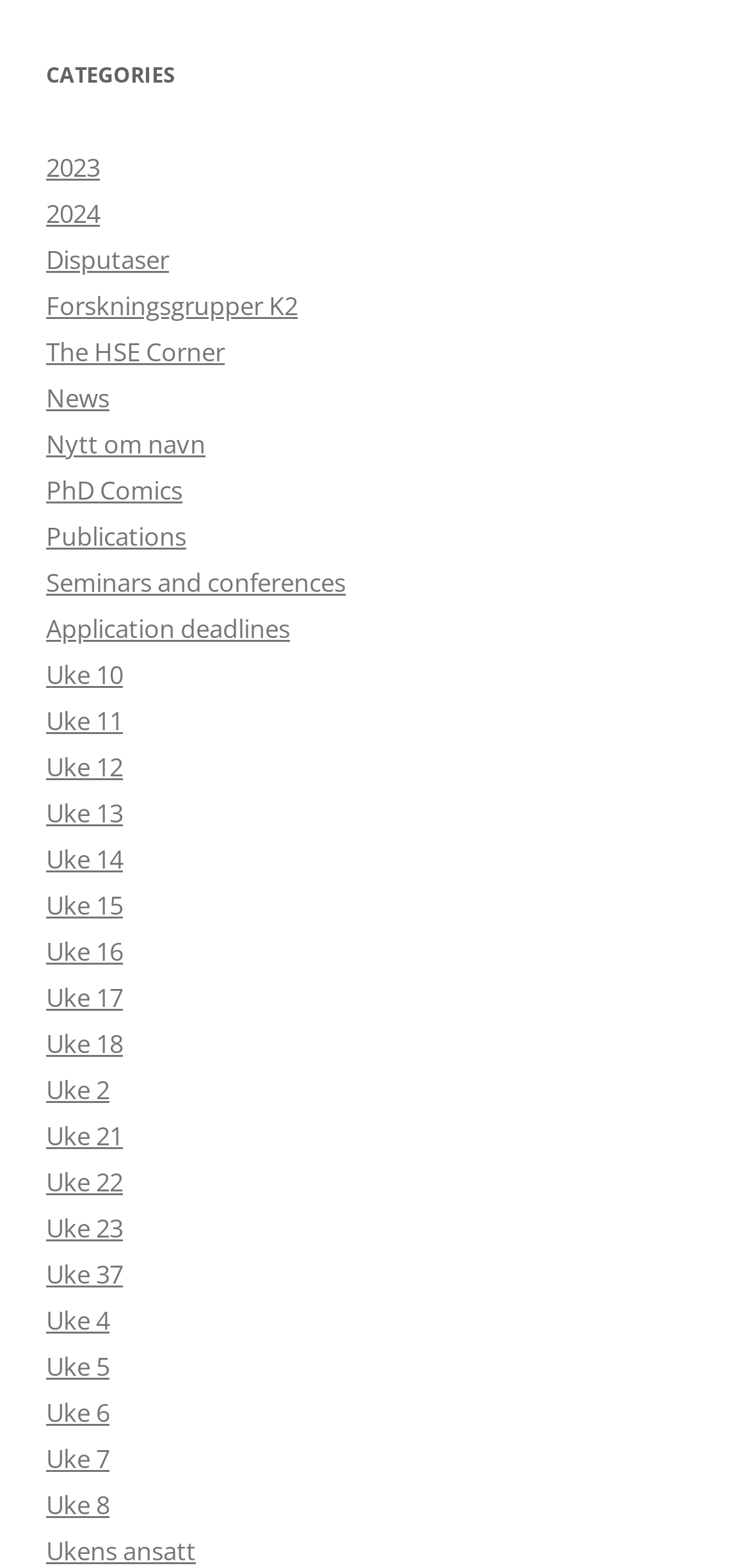Identify the bounding box coordinates for the region to click in order to carry out this instruction: "Browse publications". Provide the coordinates using four float numbers between 0 and 1, formatted as [left, top, right, bottom].

[0.062, 0.331, 0.249, 0.353]